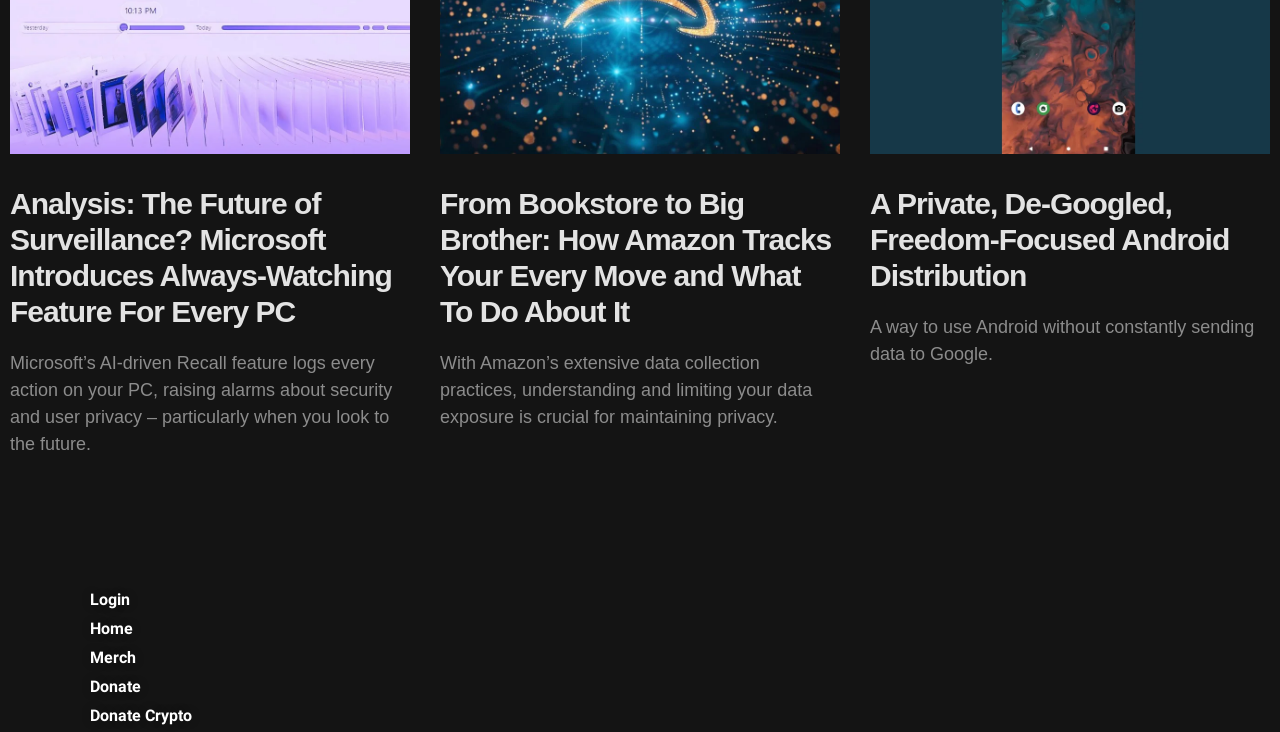Please determine the bounding box coordinates of the element to click on in order to accomplish the following task: "Go to Home page". Ensure the coordinates are four float numbers ranging from 0 to 1, i.e., [left, top, right, bottom].

None